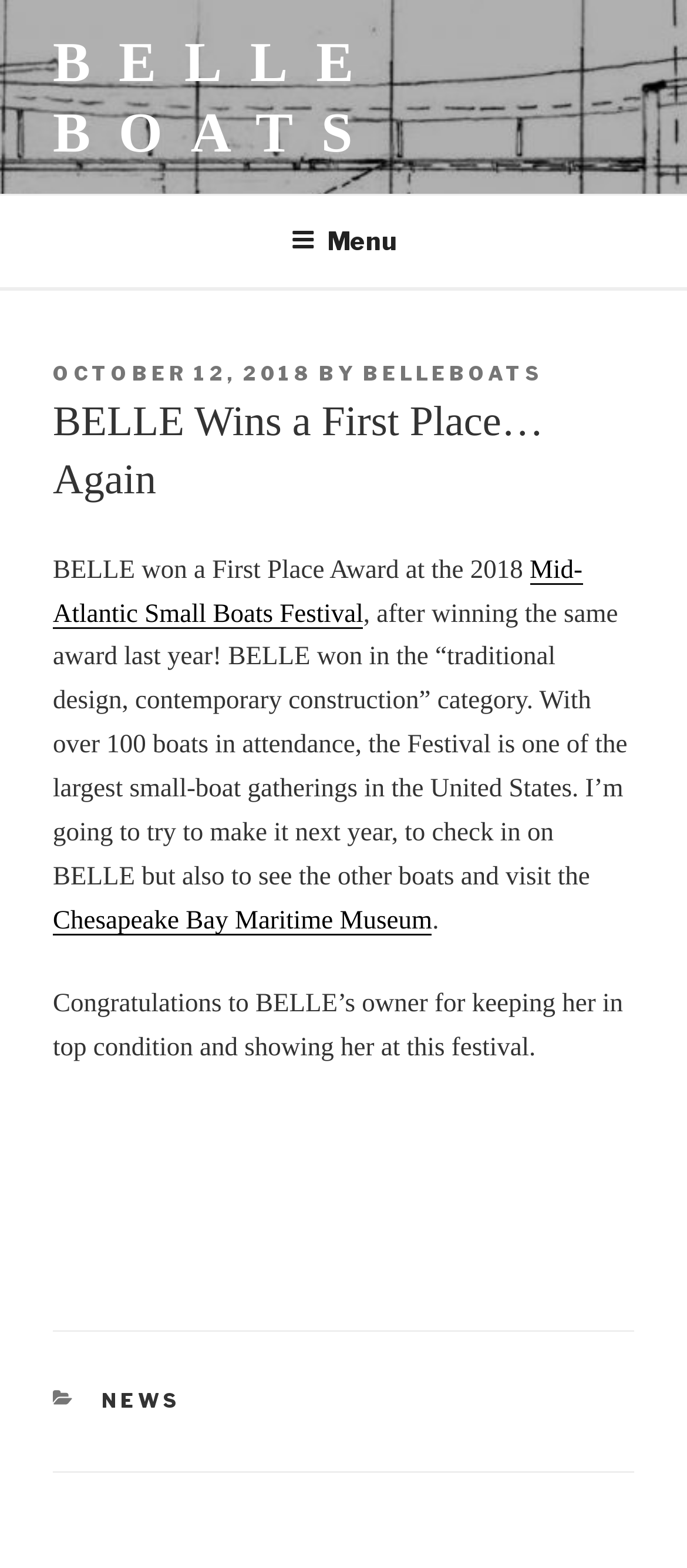What award did BELLE win?
Using the visual information from the image, give a one-word or short-phrase answer.

First Place Award